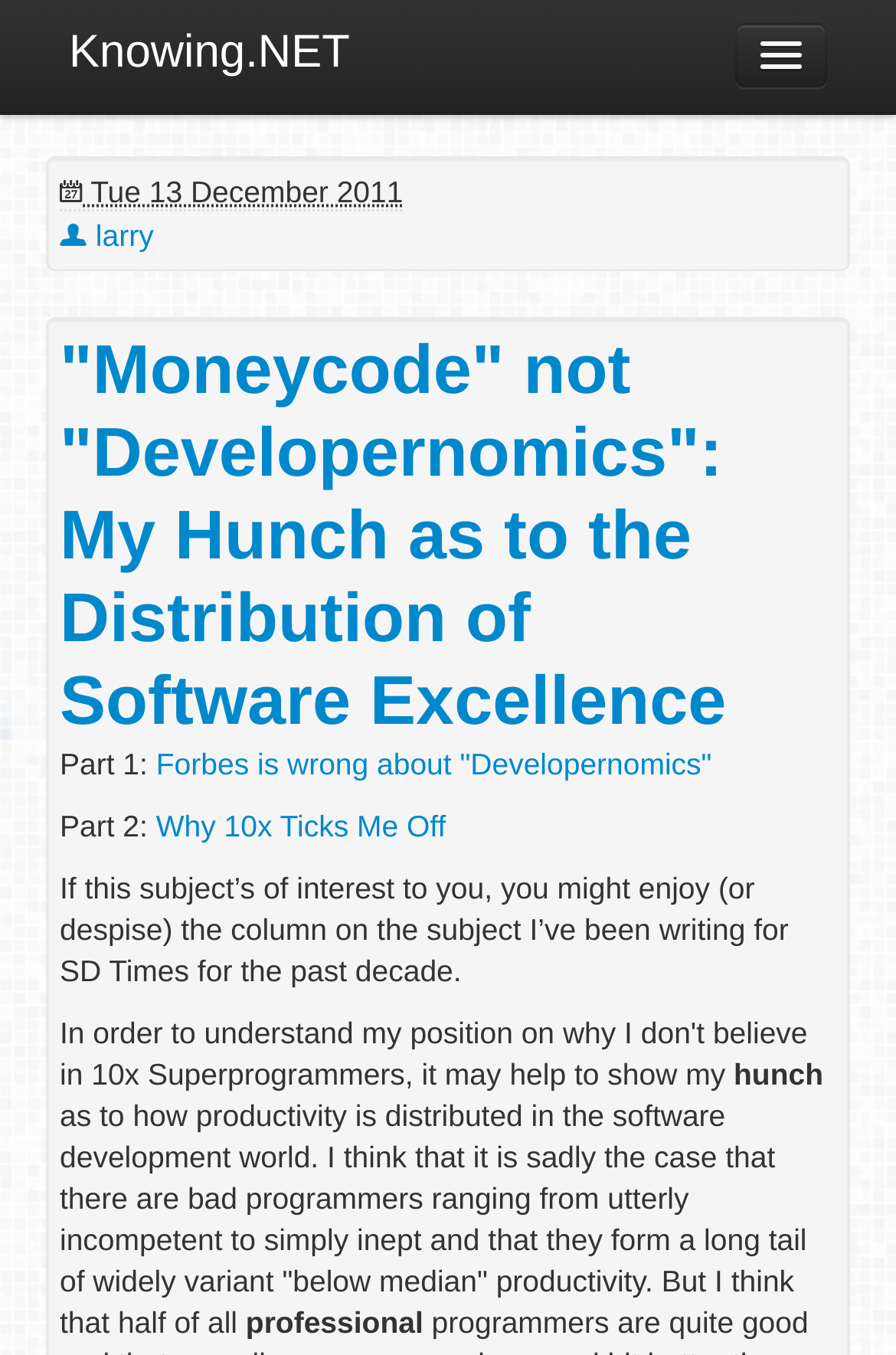Identify the bounding box coordinates for the UI element described as follows: Why 10x Ticks Me Off. Use the format (top-left x, top-left y, bottom-right x, bottom-right y) and ensure all values are floating point numbers between 0 and 1.

[0.174, 0.597, 0.498, 0.622]